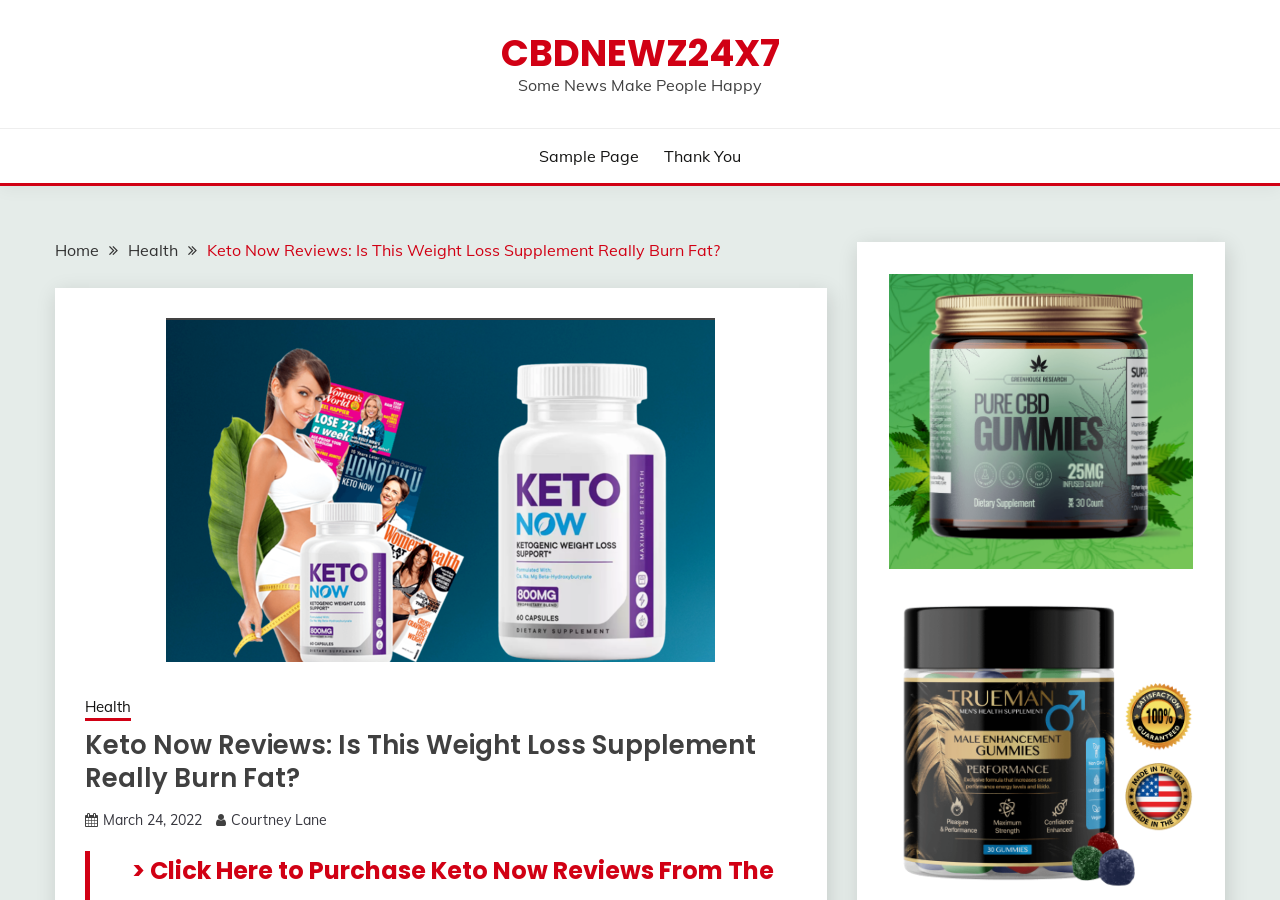Provide an in-depth caption for the contents of the webpage.

The webpage is about Keto Now, a weight loss supplement, and features a review of the product. At the top left, there is a link to "CBDNEWZ24X7" and a static text "Some News Make People Happy" positioned next to it. Below these elements, there are two links, "Sample Page" and "Thank You", aligned horizontally.

On the left side of the page, there is a navigation section with breadcrumbs, containing links to "Home", "Health", and the current page "Keto Now Reviews: Is This Weight Loss Supplement Really Burn Fat?". Below the navigation section, there is a large figure that takes up most of the left side of the page.

The main content of the page is headed by a title "Keto Now Reviews: Is This Weight Loss Supplement Really Burn Fat?" which is positioned above a link to "Health" and a figure. The title is followed by a link to the date "March 24, 2022" and another link to the author "Courtney Lane".

On the right side of the page, there are two figures, one positioned above the other, each containing a link. These figures seem to be advertisements or promotional images.

Overall, the webpage is focused on providing a review of Keto Now, a weight loss supplement, and features various links and images to support the content.